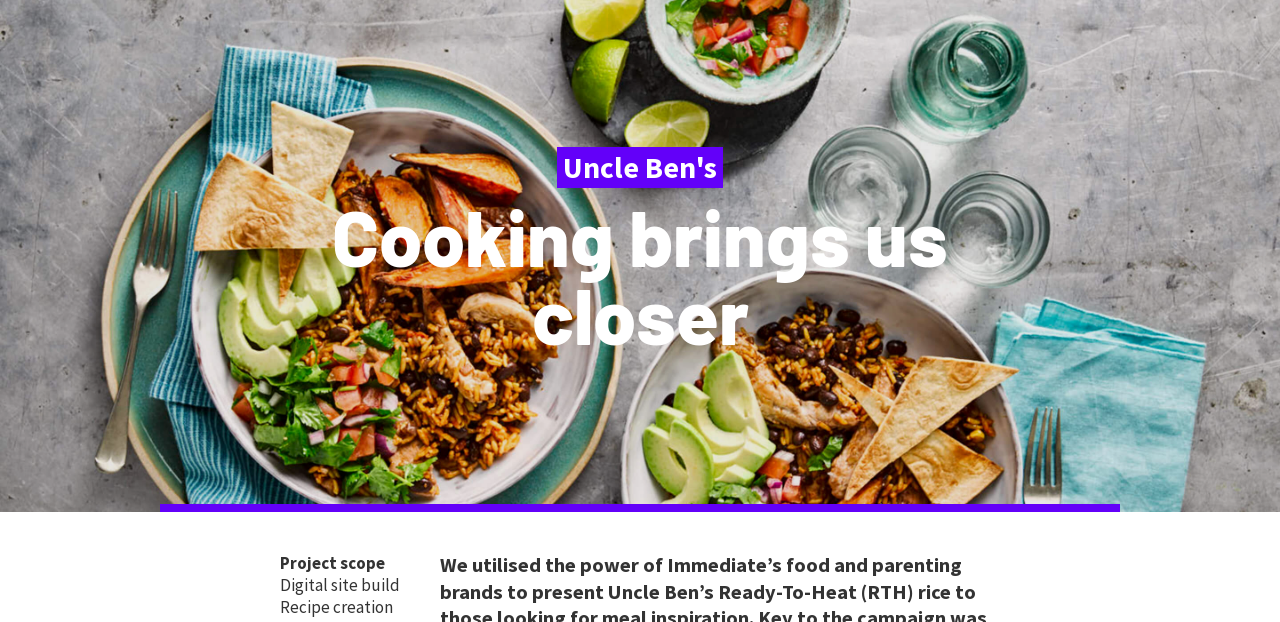Offer a meticulous description of the image.

The image showcases a vibrant and inviting spread of food, highlighting the theme "Cooking brings us closer" associated with Uncle Ben's. The scene features two beautifully arranged plates: one overflowing with a colorful medley of rice, chicken, avocado, and fresh greens, complemented by crispy tortilla chips. The other plate, not as prominently featured, displays an appealing assortment of roasted sweet potato wedges and additional garnishes, suggesting a diverse meal that emphasizes comfort and togetherness. Surrounding the plates are refreshing glasses of water, with a backdrop of rustic grey stone, enhancing the culinary aesthetics. The phrase “Cooking brings us closer” prominently displayed in bold text captures the essence of shared meals and the joy they bring, reinforcing the campaign's message of creating meaningful connections through cooking.